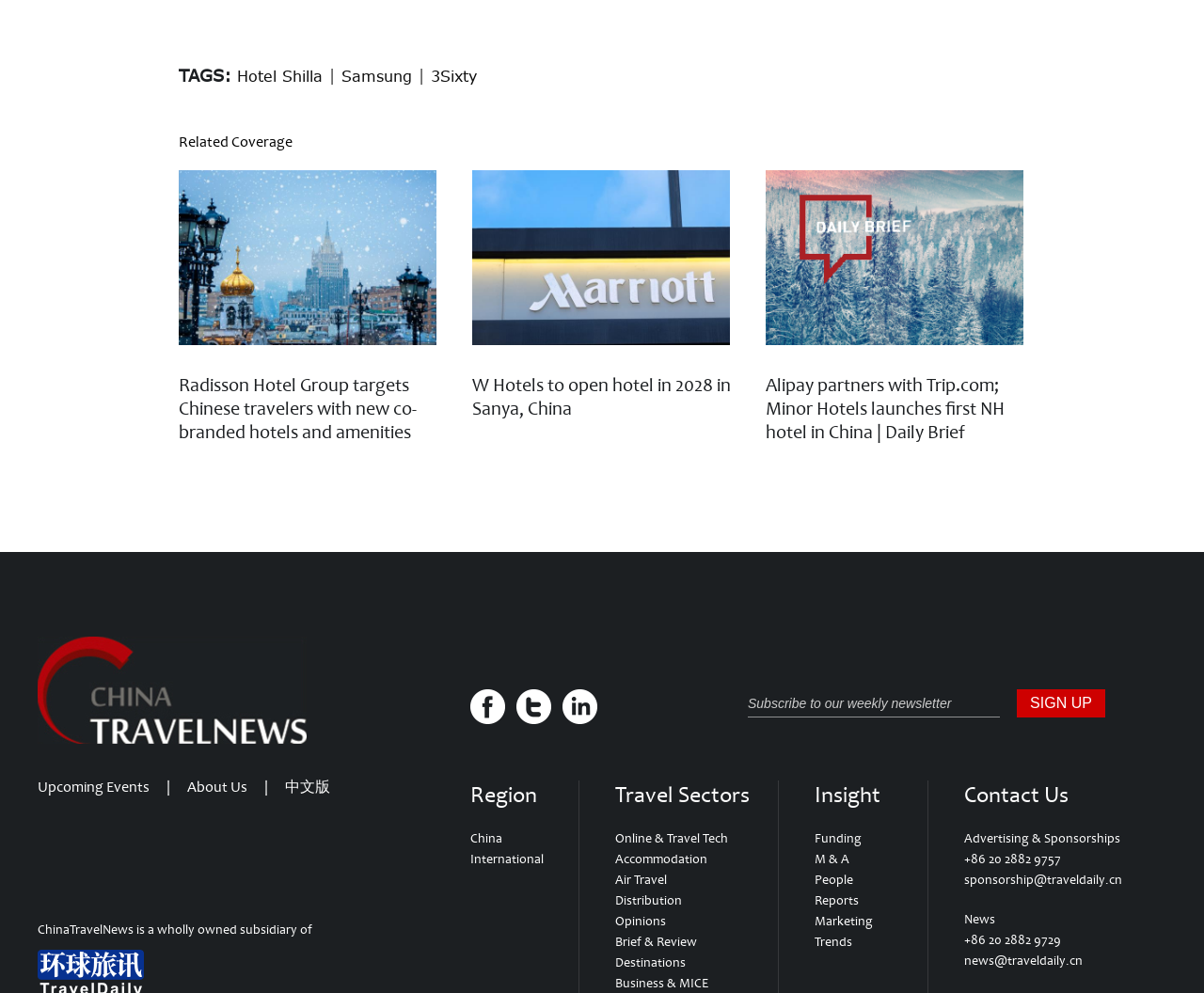Bounding box coordinates should be provided in the format (top-left x, top-left y, bottom-right x, bottom-right y) with all values between 0 and 1. Identify the bounding box for this UI element: Brief & Review

[0.511, 0.94, 0.579, 0.956]